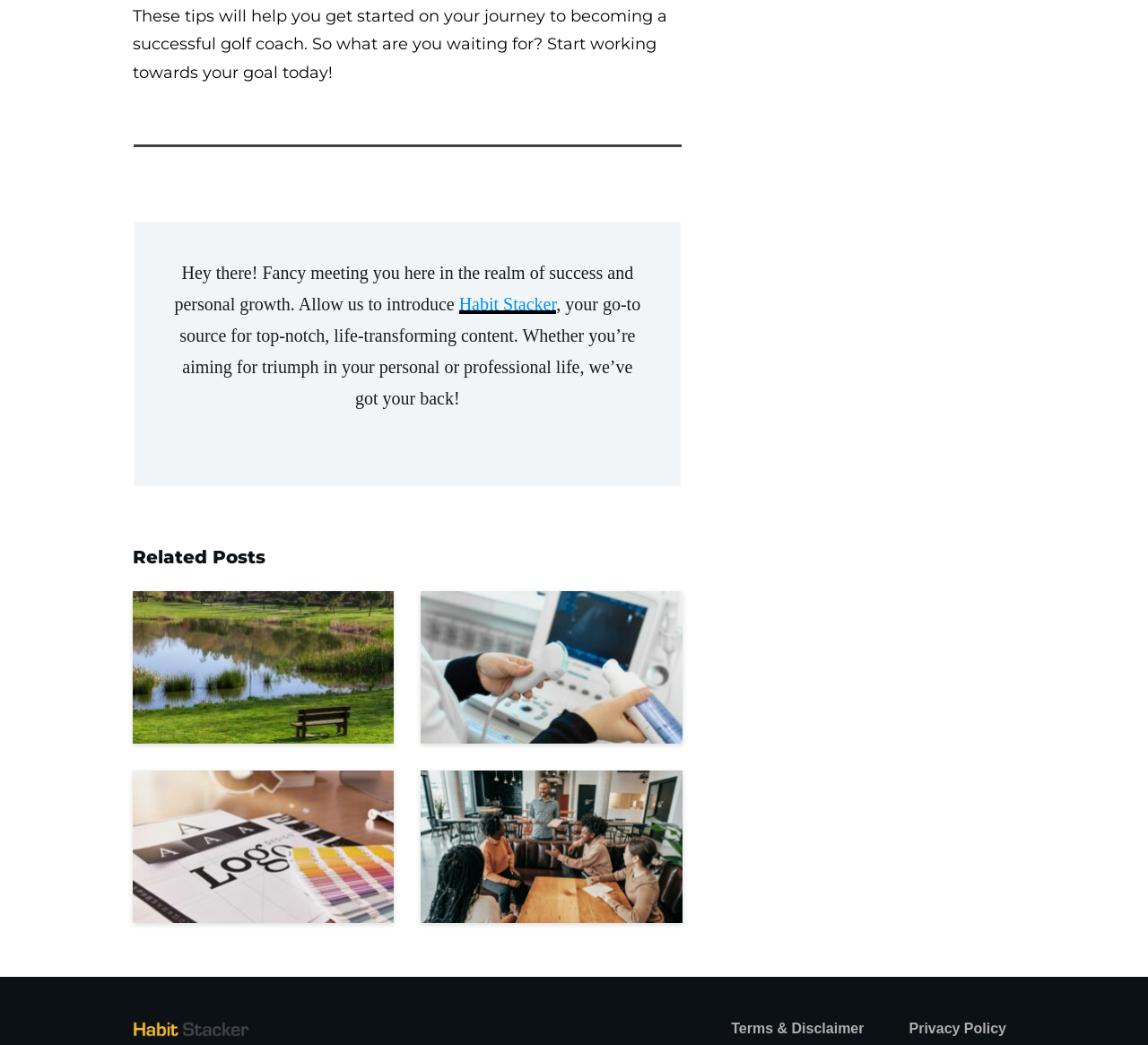Locate the bounding box coordinates of the UI element described by: "Privacy Policy". Provide the coordinates as four float numbers between 0 and 1, formatted as [left, top, right, bottom].

[0.792, 0.971, 0.877, 0.998]